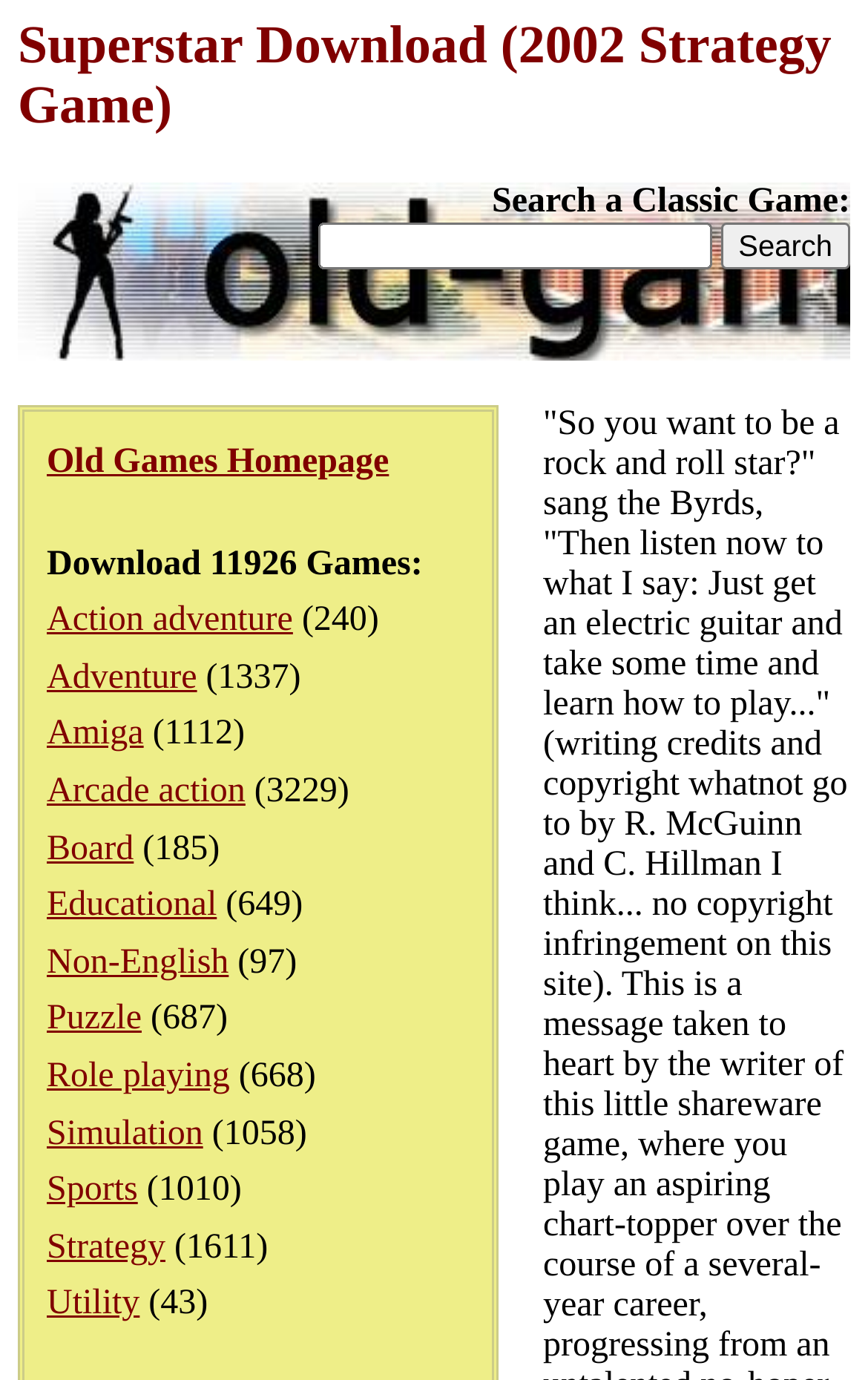Determine the bounding box coordinates of the clickable region to follow the instruction: "Search a classic game".

[0.366, 0.161, 0.82, 0.195]